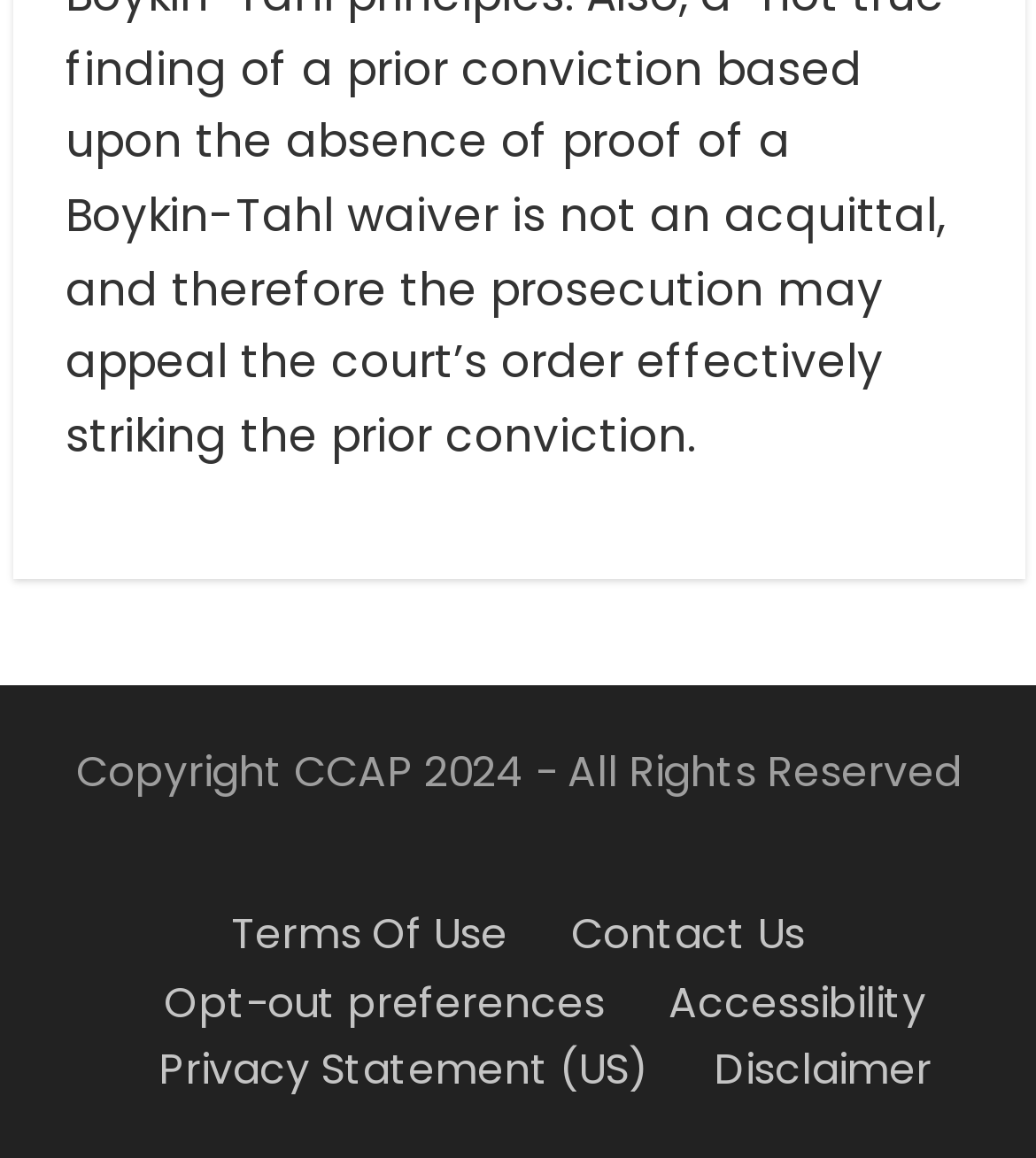What is the position of the 'Contact Us' link?
Please utilize the information in the image to give a detailed response to the question.

The 'Contact Us' link is located in the middle of the footer menu, with 'Terms Of Use' on its left and 'Opt-out preferences' on its right.